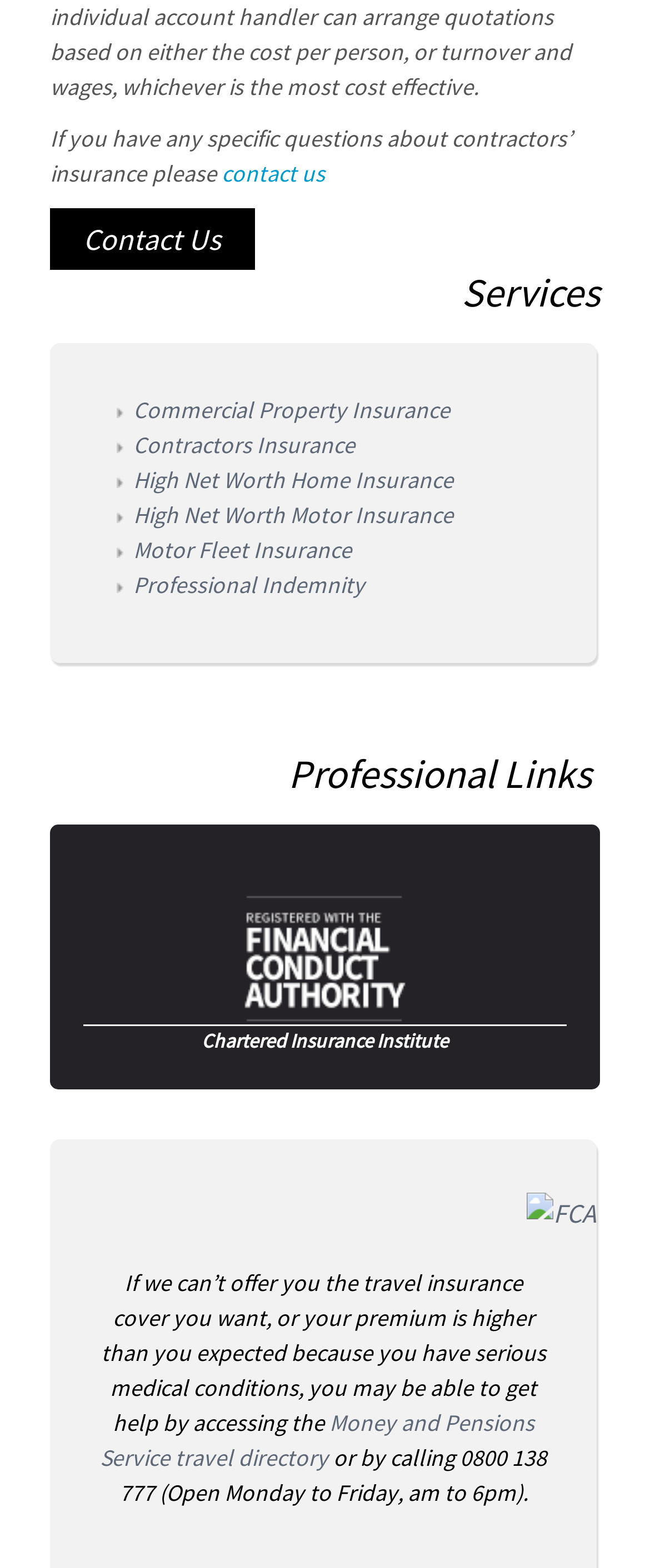Please pinpoint the bounding box coordinates for the region I should click to adhere to this instruction: "contact us".

[0.341, 0.101, 0.5, 0.12]